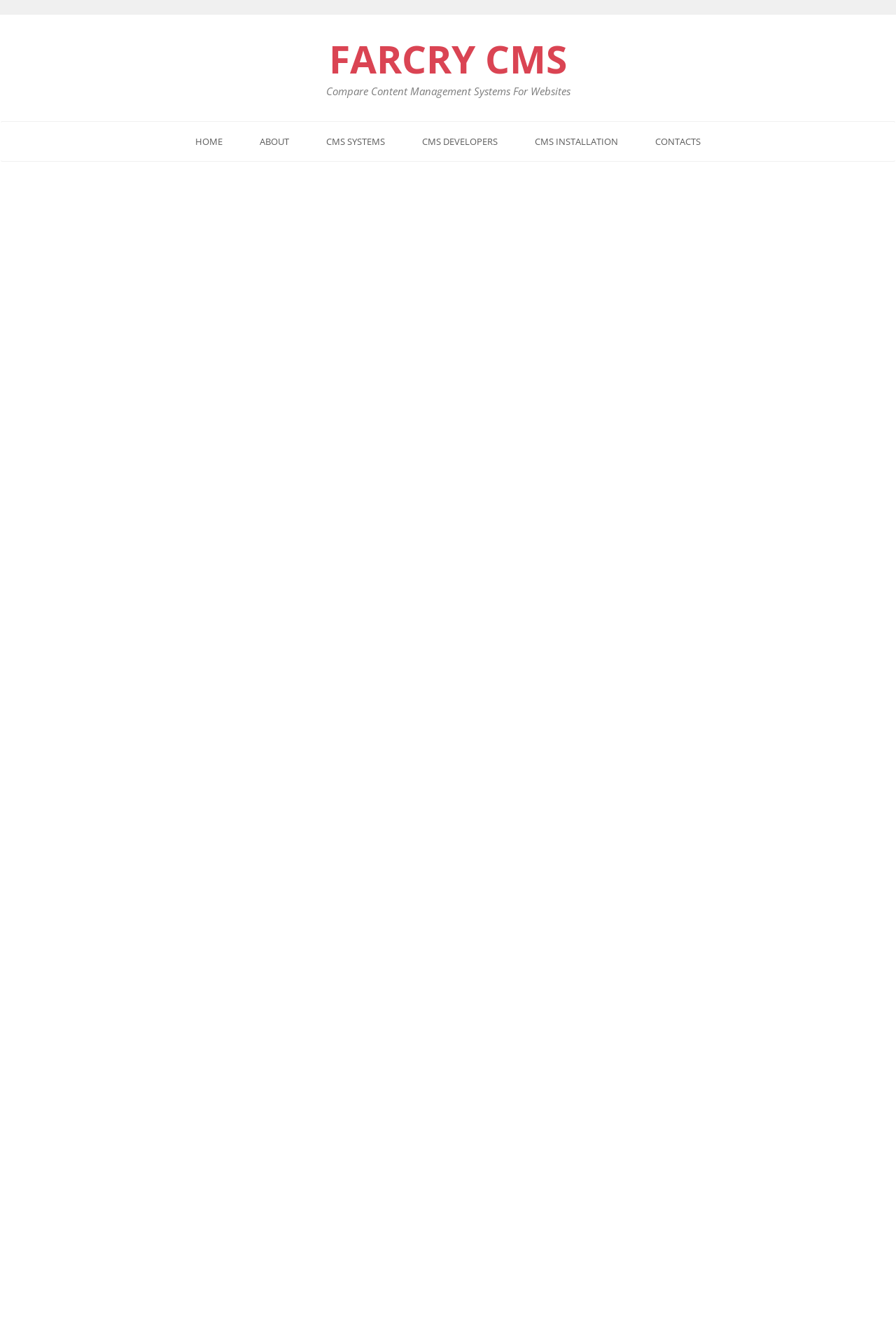Please identify the bounding box coordinates of the clickable region that I should interact with to perform the following instruction: "Select a category from the dropdown". The coordinates should be expressed as four float numbers between 0 and 1, i.e., [left, top, right, bottom].

[0.709, 0.663, 0.945, 0.68]